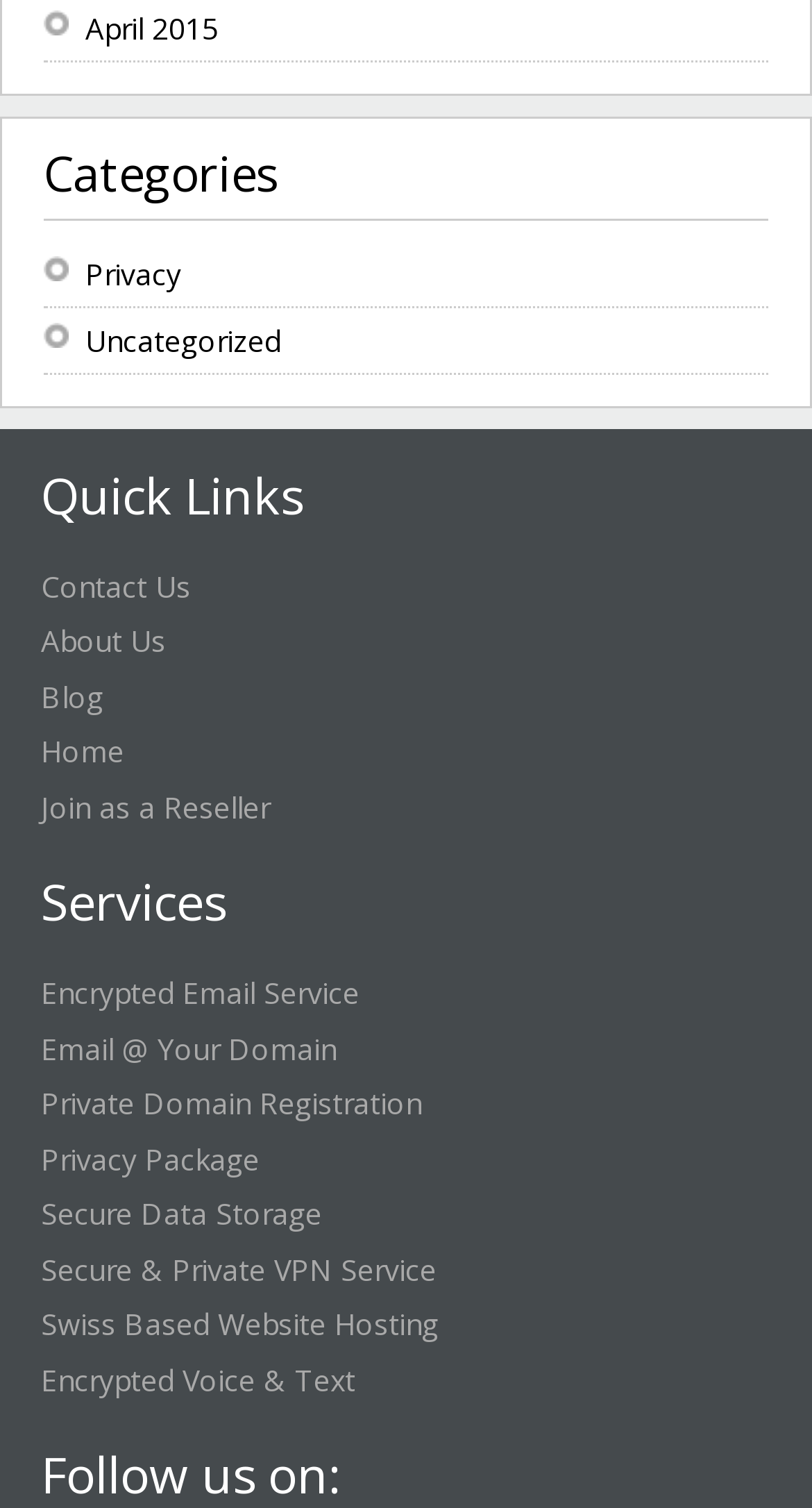What is the last service listed?
Give a single word or phrase as your answer by examining the image.

Swiss Based Website Hosting